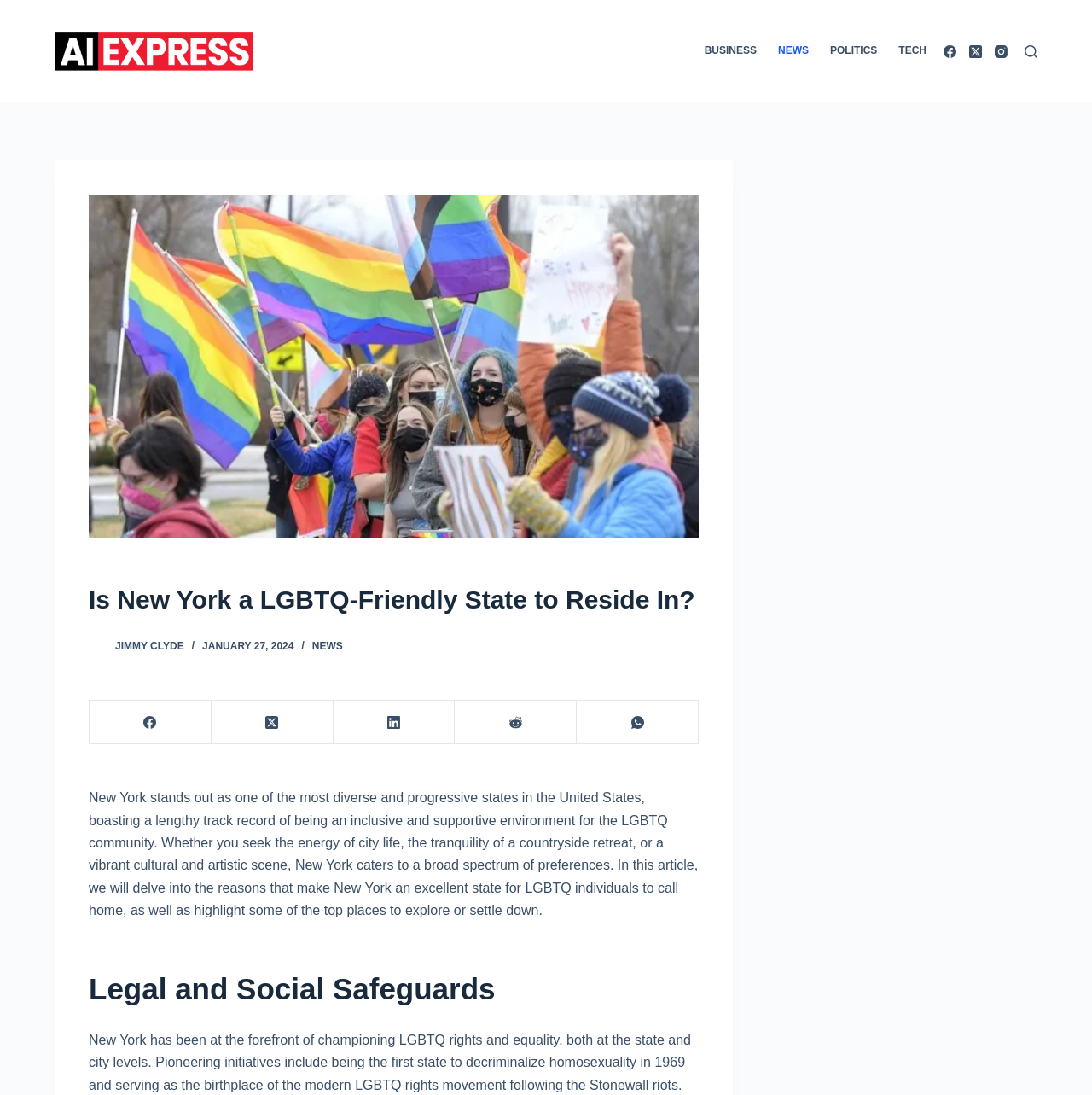Please locate and retrieve the main header text of the webpage.

Is New York a LGBTQ-Friendly State to Reside In?